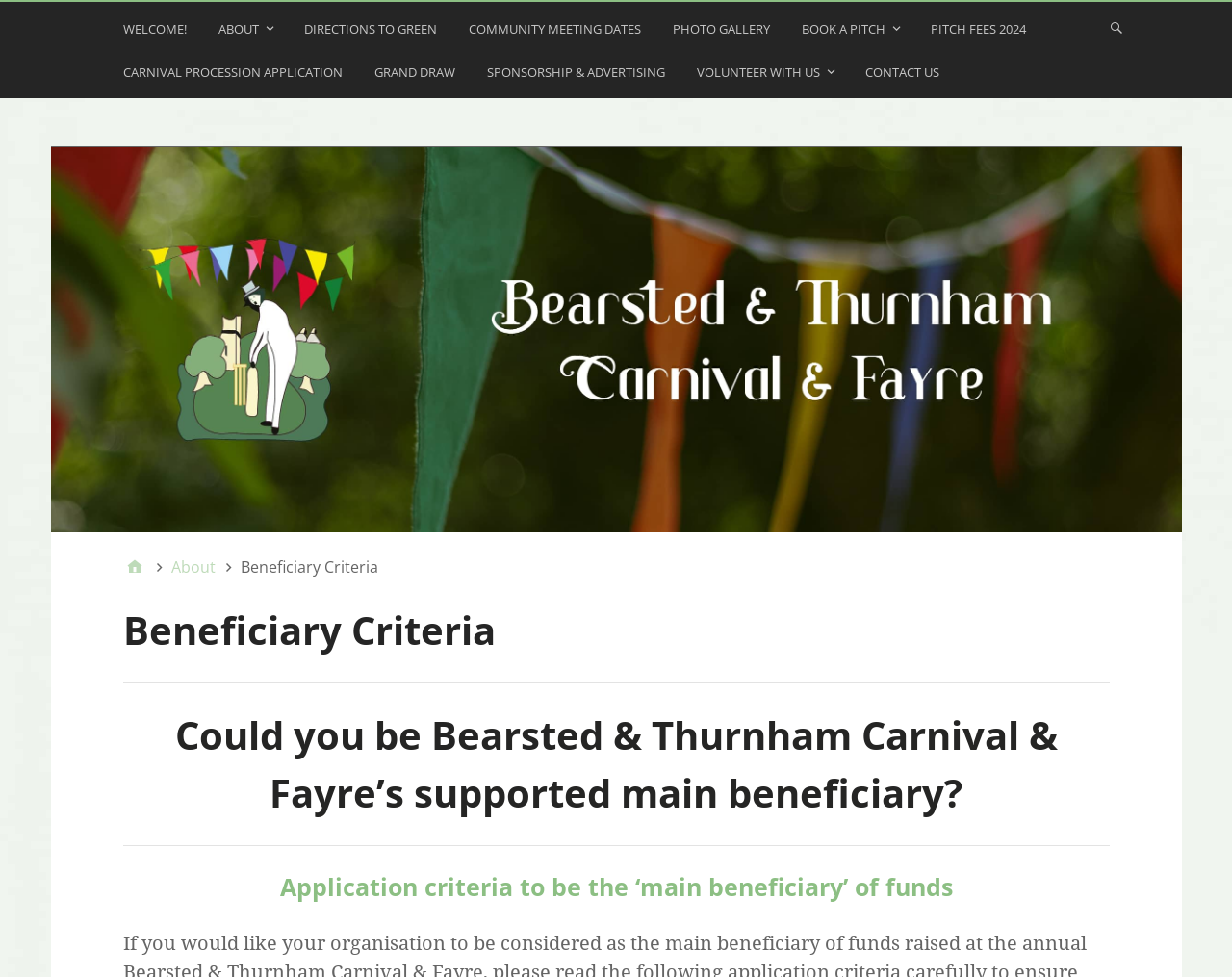Please identify the bounding box coordinates of the element on the webpage that should be clicked to follow this instruction: "Search for something". The bounding box coordinates should be given as four float numbers between 0 and 1, formatted as [left, top, right, bottom].

[0.892, 0.011, 0.92, 0.044]